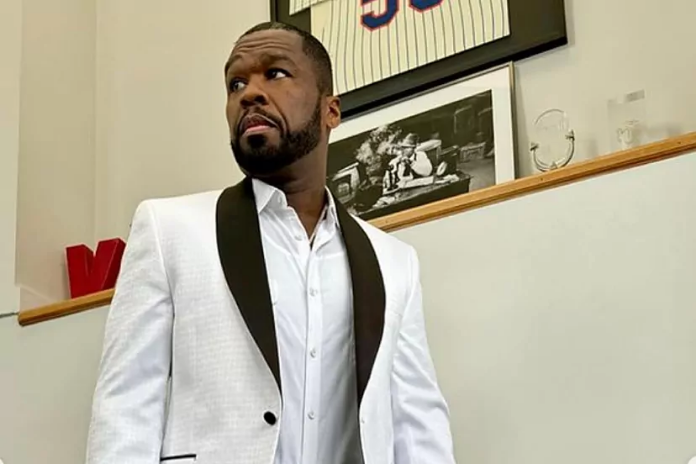What is the man's expression?
Please provide a detailed and thorough answer to the question.

The man appears contemplative, turning slightly to the side as he gazes thoughtfully into the distance, capturing a moment of introspection. This is evident from the image, which showcases the man's facial expression and body language.